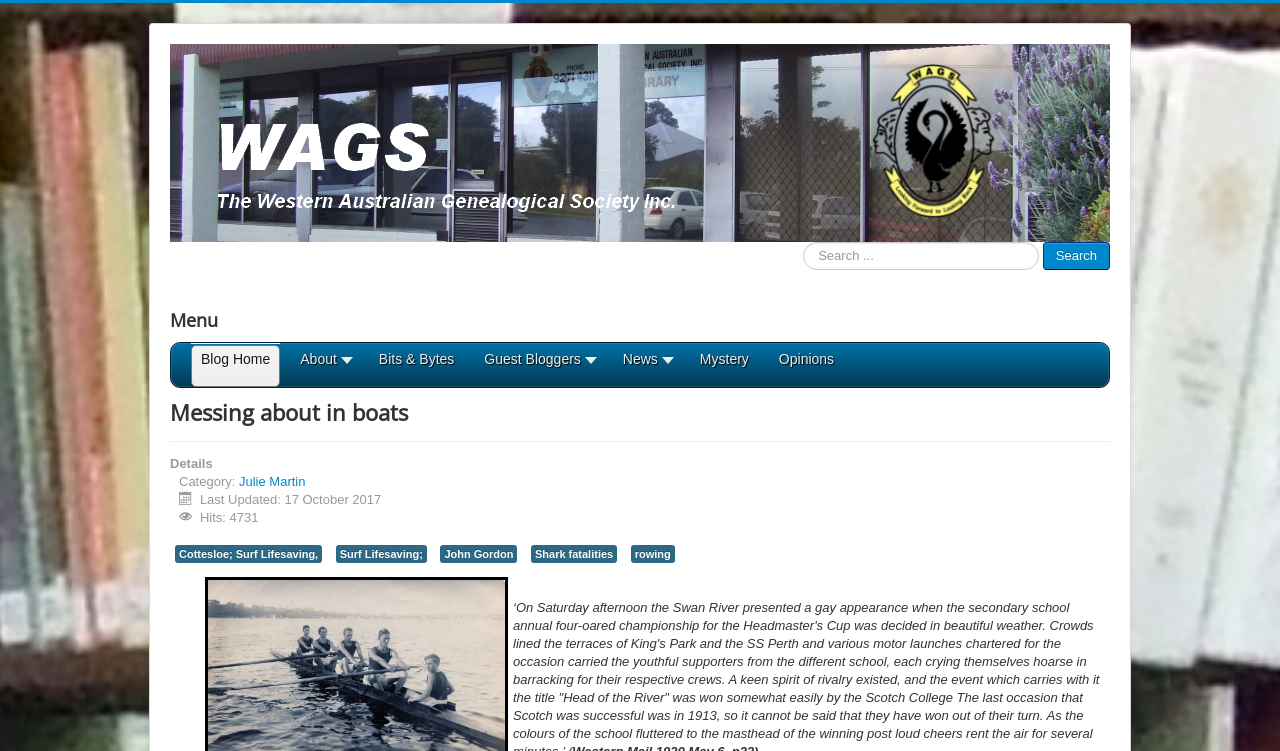Determine the bounding box coordinates for the element that should be clicked to follow this instruction: "Search using the search box". The coordinates should be given as four float numbers between 0 and 1, in the format [left, top, right, bottom].

[0.627, 0.324, 0.668, 0.344]